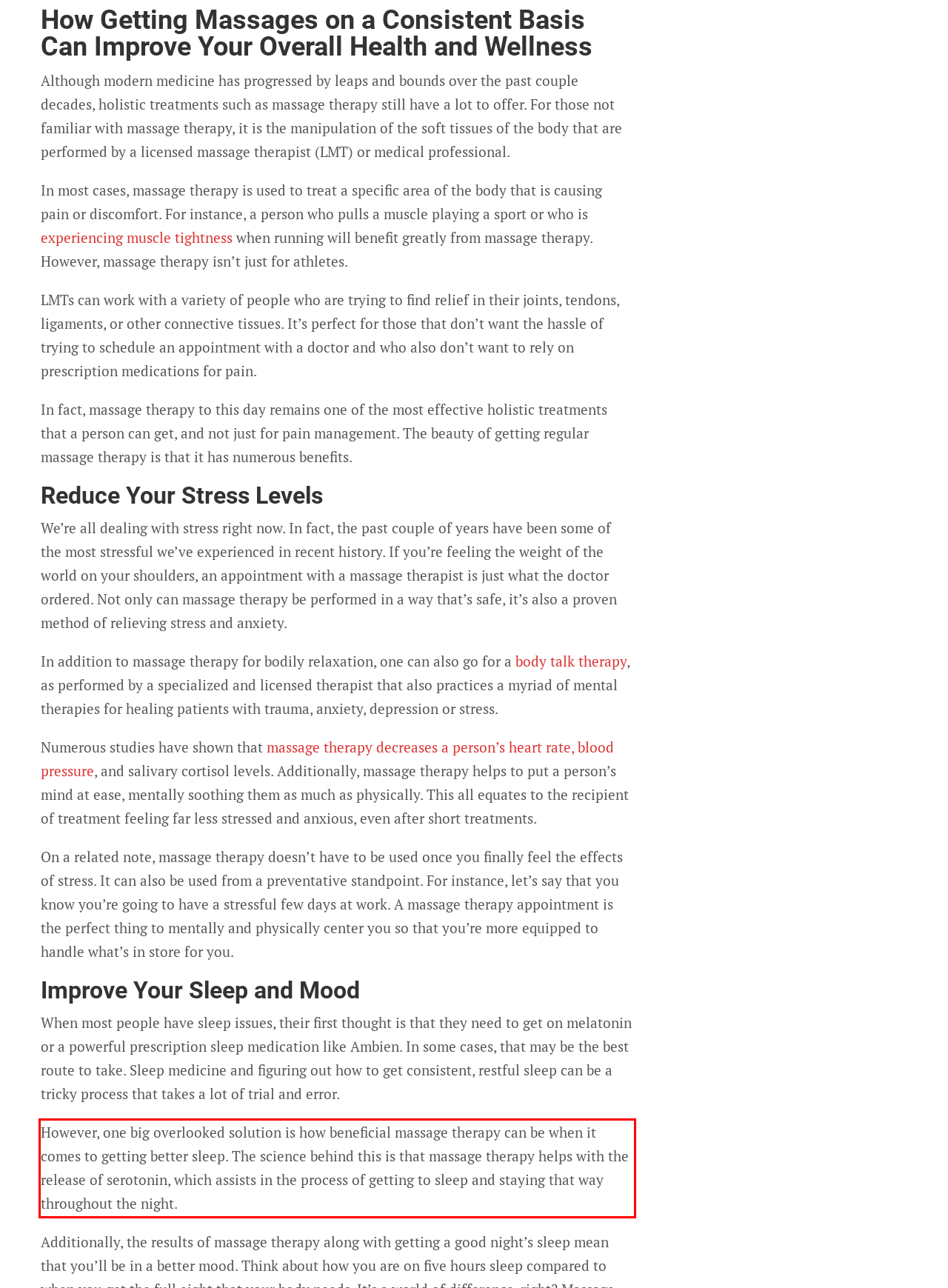Please perform OCR on the text within the red rectangle in the webpage screenshot and return the text content.

However, one big overlooked solution is how beneficial massage therapy can be when it comes to getting better sleep. The science behind this is that massage therapy helps with the release of serotonin, which assists in the process of getting to sleep and staying that way throughout the night.